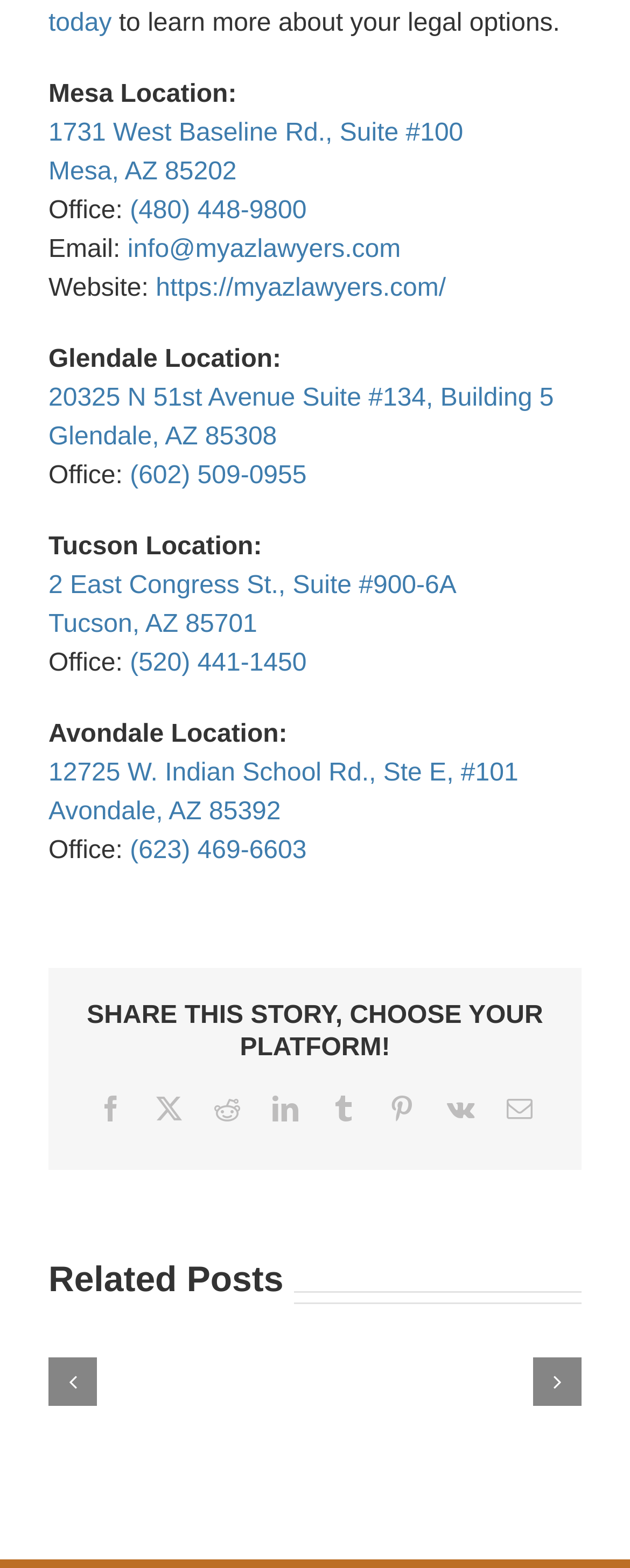Please specify the bounding box coordinates of the clickable region necessary for completing the following instruction: "Read the related post about DUI checkpoints". The coordinates must consist of four float numbers between 0 and 1, i.e., [left, top, right, bottom].

[0.46, 0.869, 0.539, 0.893]